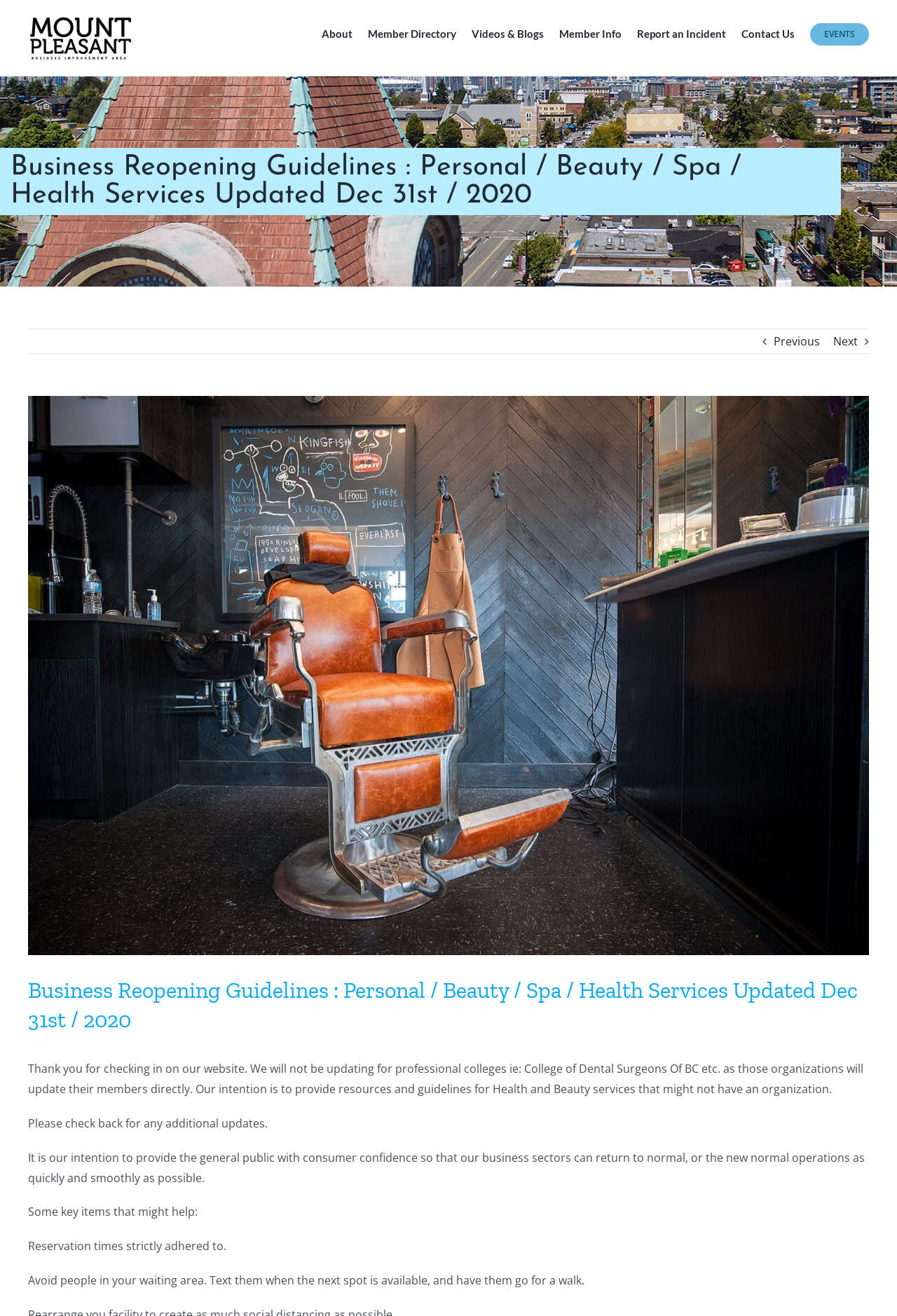Identify the bounding box coordinates of the clickable region required to complete the instruction: "Read the 'Recent Posts'". The coordinates should be given as four float numbers within the range of 0 and 1, i.e., [left, top, right, bottom].

None